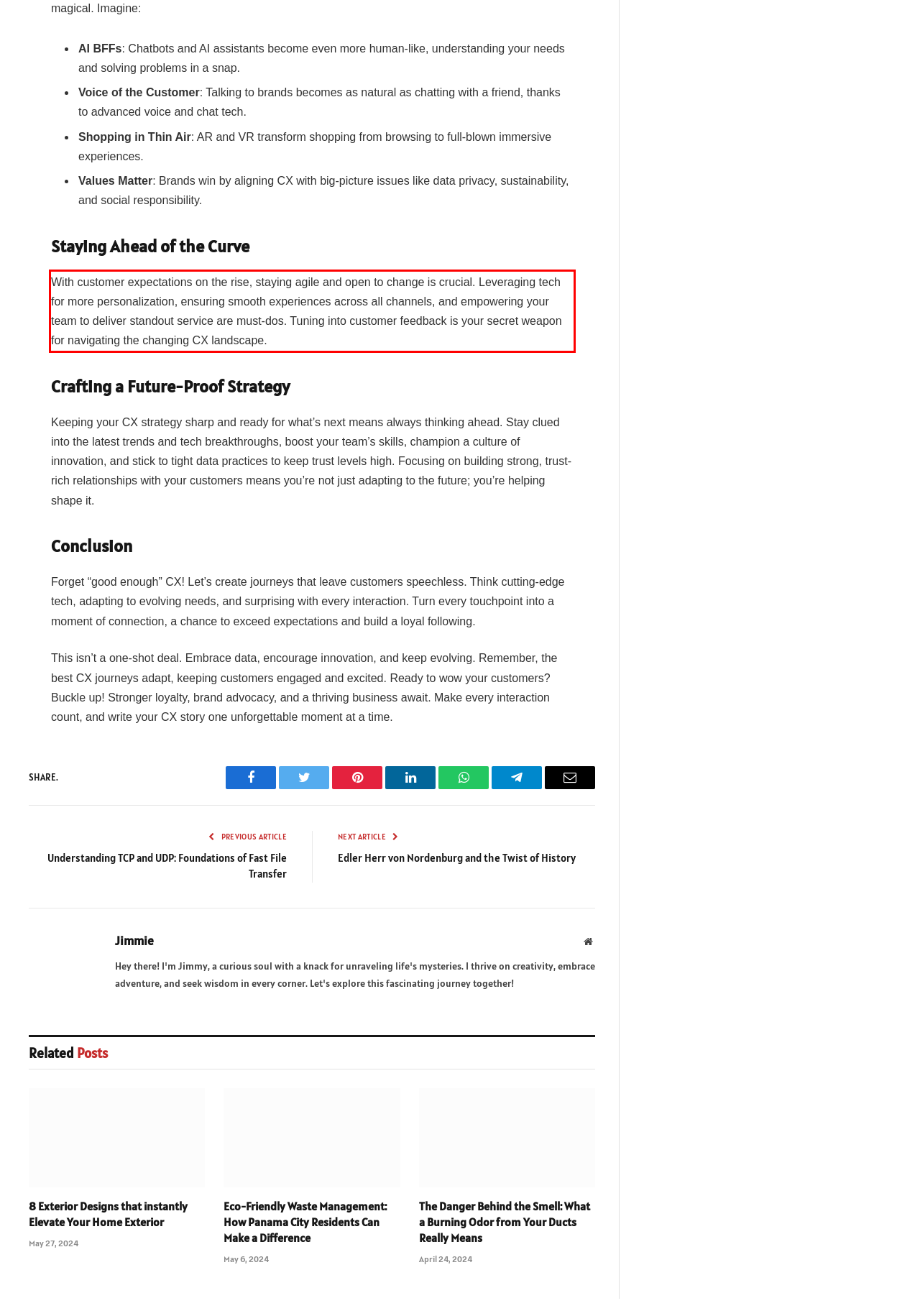Please perform OCR on the UI element surrounded by the red bounding box in the given webpage screenshot and extract its text content.

With customer expectations on the rise, staying agile and open to change is crucial. Leveraging tech for more personalization, ensuring smooth experiences across all channels, and empowering your team to deliver standout service are must-dos. Tuning into customer feedback is your secret weapon for navigating the changing CX landscape.